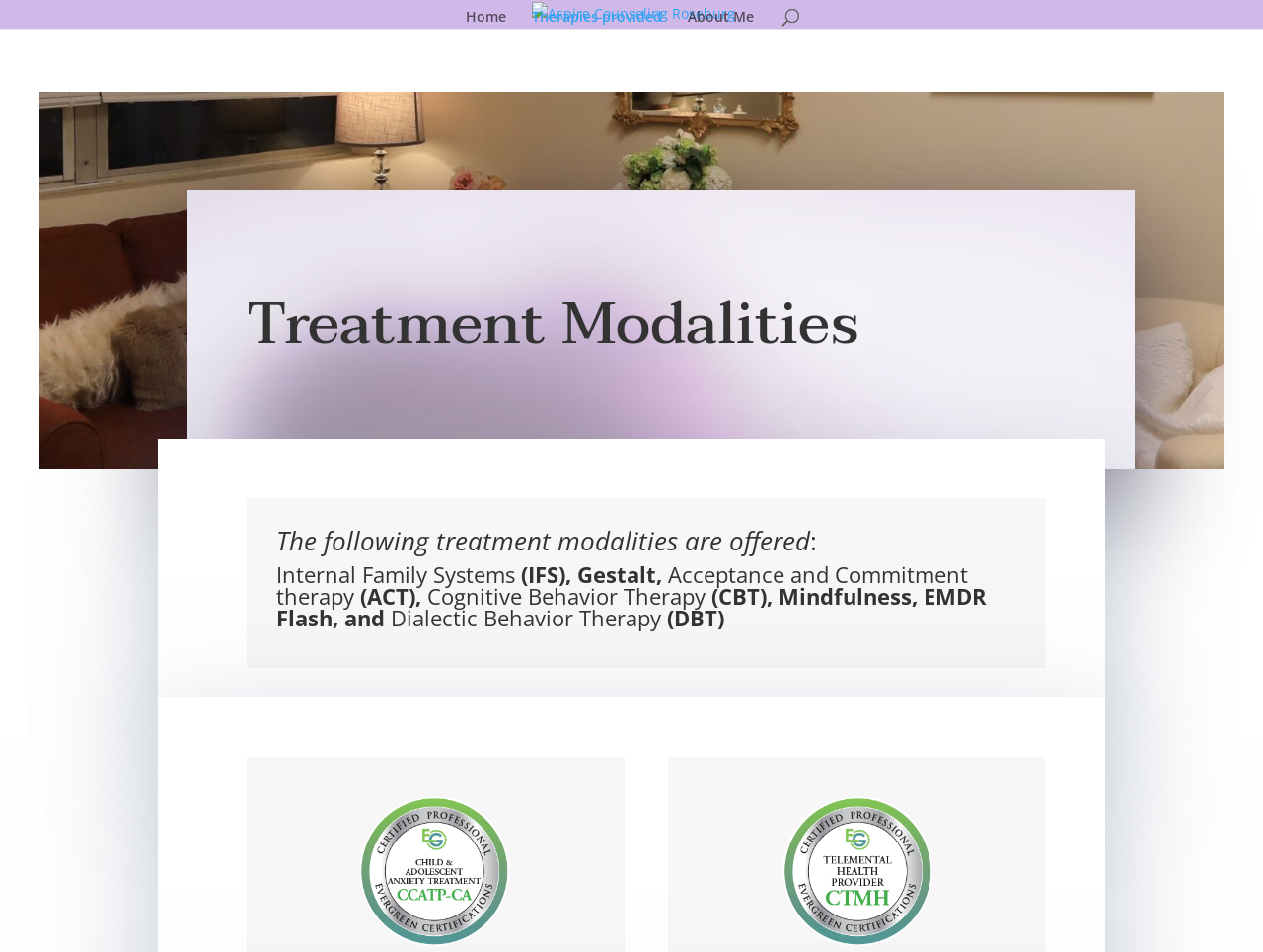Is there an image on the webpage?
Based on the image, answer the question with as much detail as possible.

I found the answer by looking at the image element located next to the 'Aspire Counseling Roseburg' link, which suggests that there is an image on the webpage.